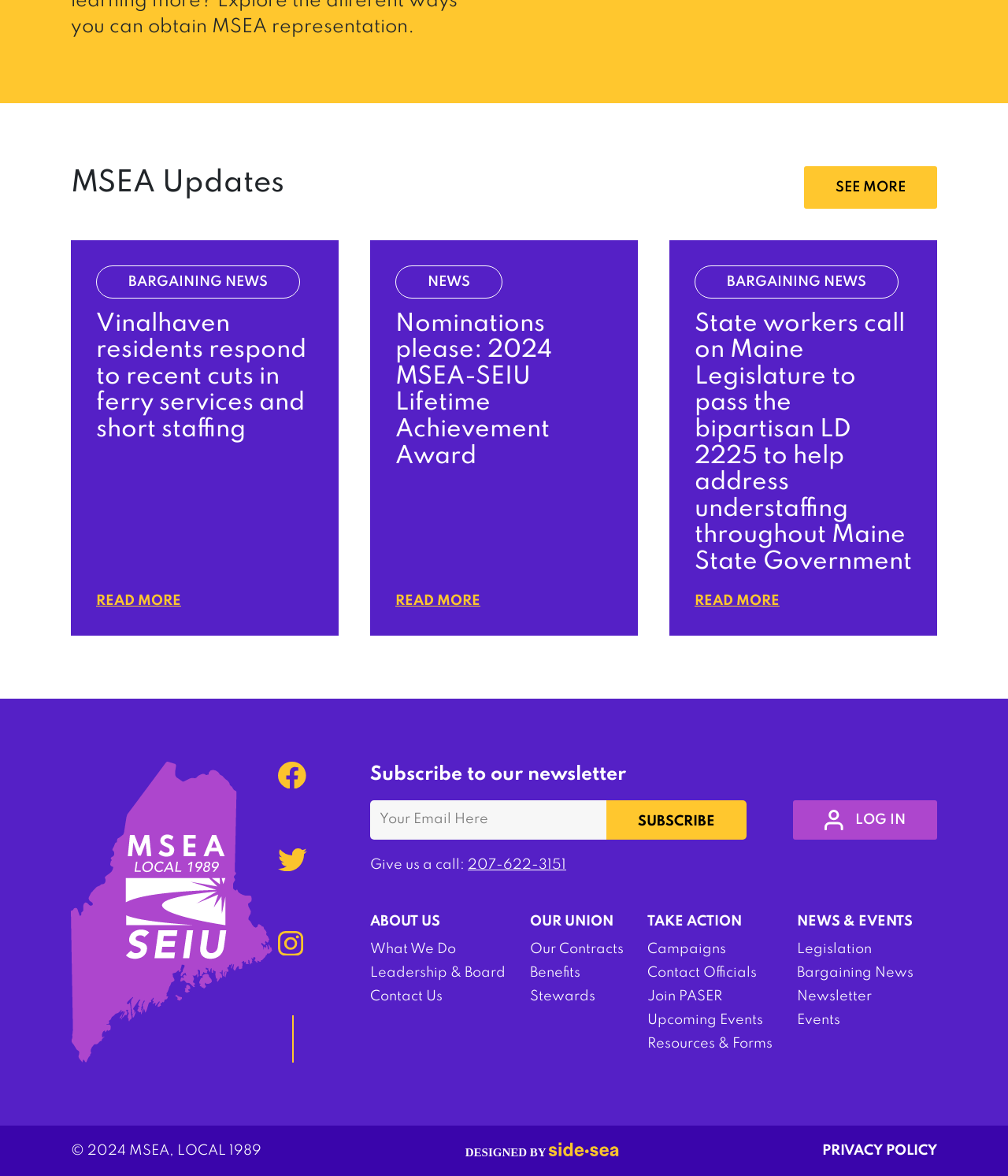Could you specify the bounding box coordinates for the clickable section to complete the following instruction: "Call 207-622-3151"?

[0.464, 0.729, 0.562, 0.741]